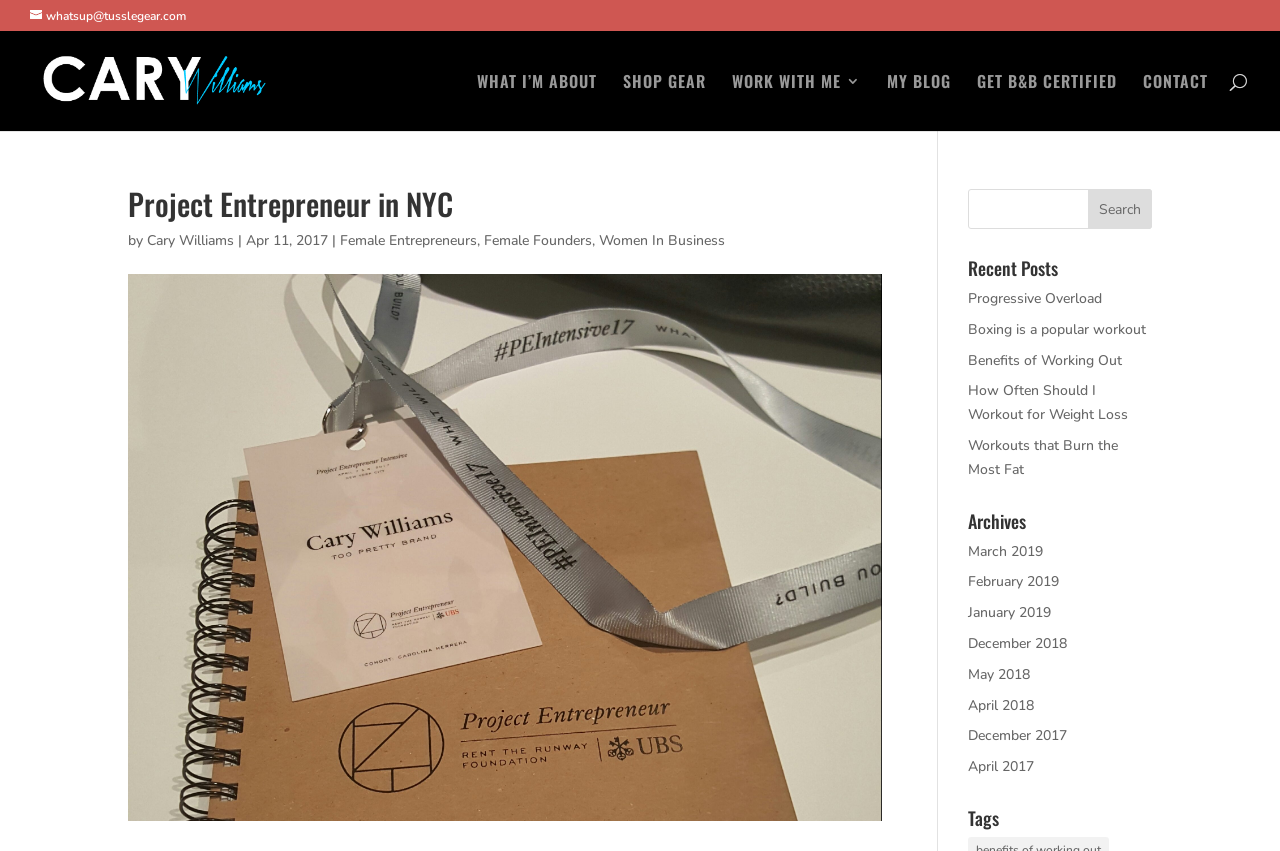Show the bounding box coordinates for the element that needs to be clicked to execute the following instruction: "View recent posts". Provide the coordinates in the form of four float numbers between 0 and 1, i.e., [left, top, right, bottom].

[0.756, 0.304, 0.9, 0.337]